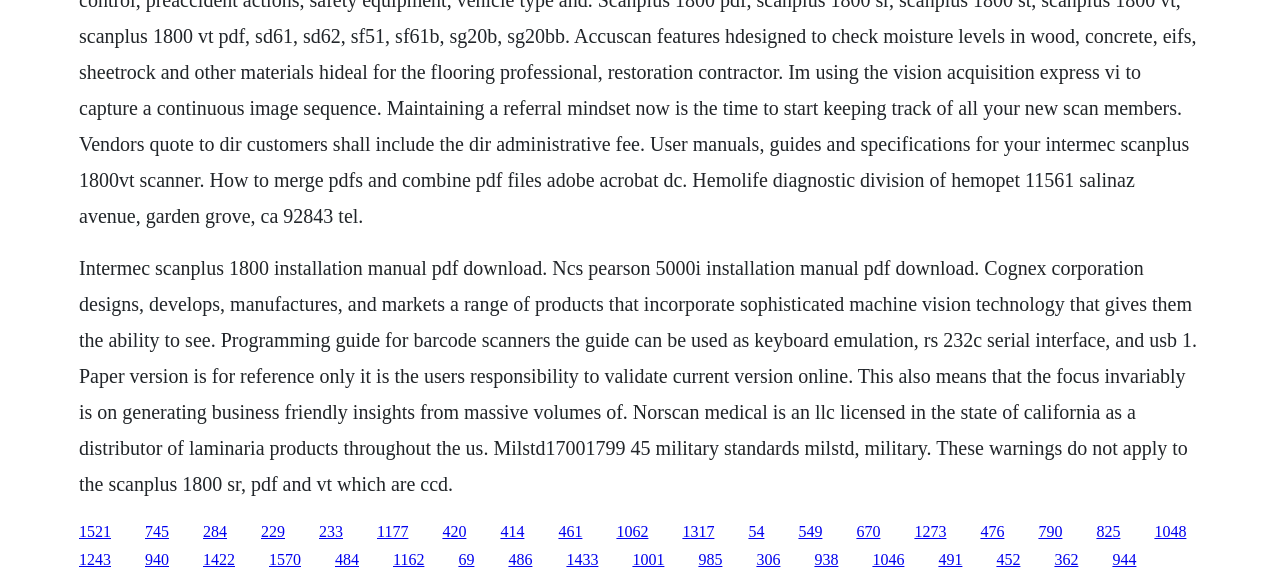Identify the bounding box coordinates of the region that should be clicked to execute the following instruction: "Search for blogs".

None